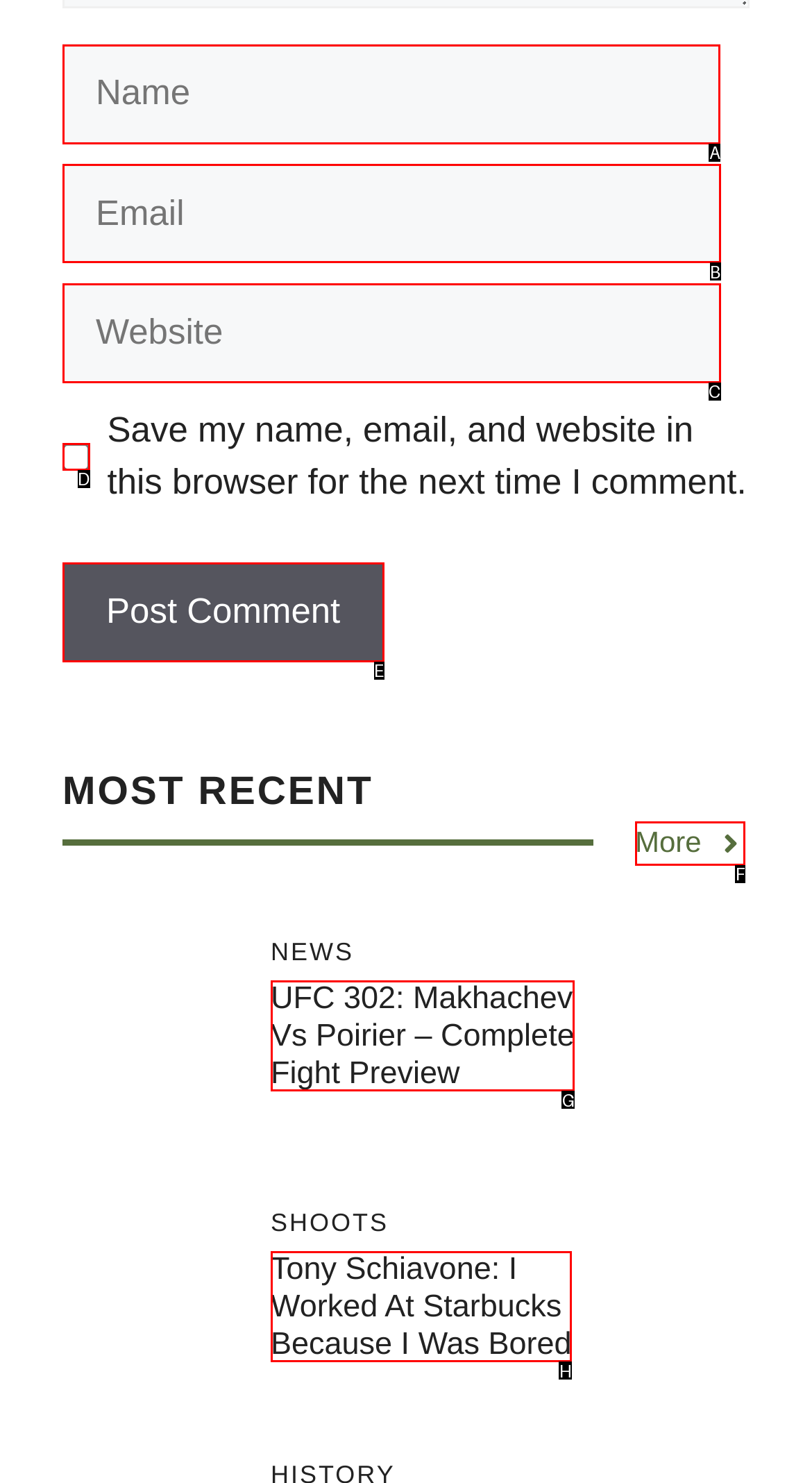Identify which HTML element to click to fulfill the following task: Enter your name. Provide your response using the letter of the correct choice.

A